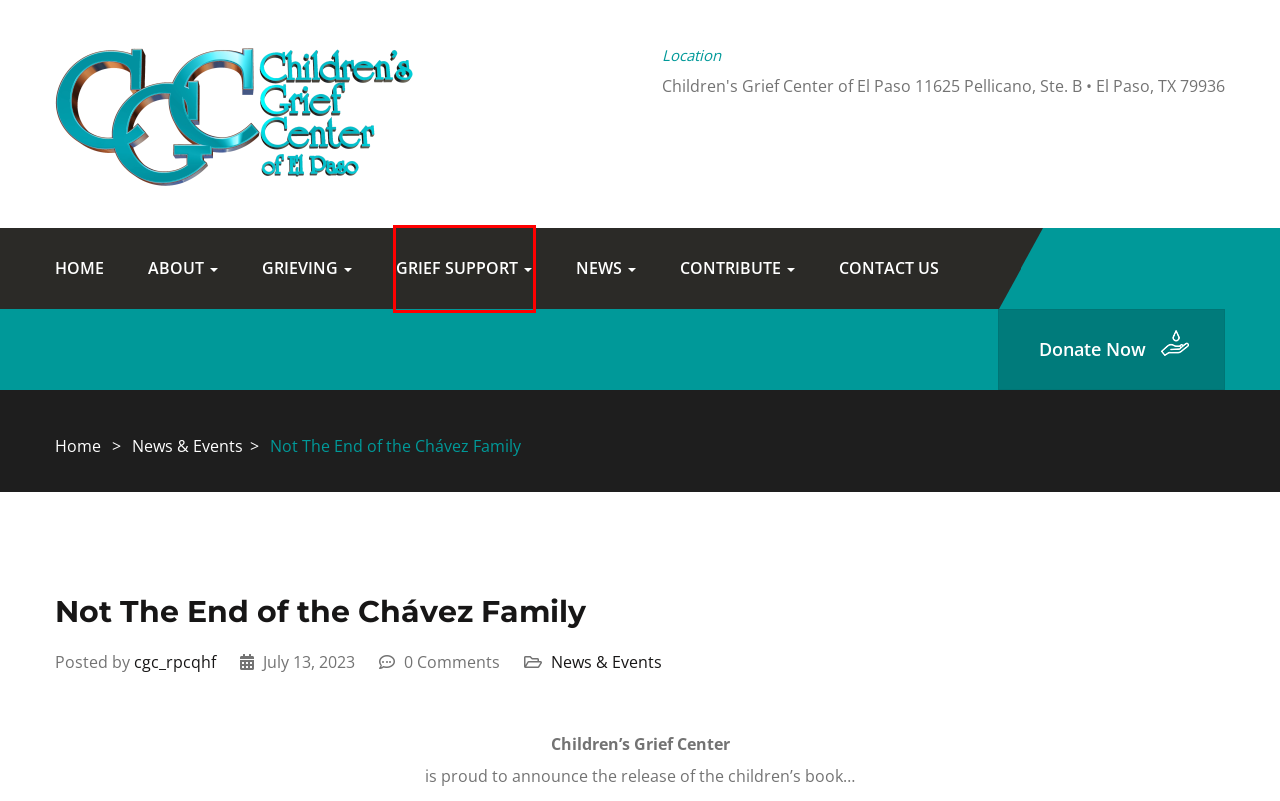Given a webpage screenshot with a red bounding box around a particular element, identify the best description of the new webpage that will appear after clicking on the element inside the red bounding box. Here are the candidates:
A. Donations – Children's Grief Center of El Paso
B. Grieving – Children's Grief Center of El Paso
C. Why Children’s Grief Center Is Important – Children's Grief Center of El Paso
D. cgc_rpcqhf – Children's Grief Center of El Paso
E. Donation Opportunities – Children's Grief Center of El Paso
F. Grief Support – Children's Grief Center of El Paso
G. Contact Us – Children's Grief Center of El Paso
H. News & Events – Children's Grief Center of El Paso

F